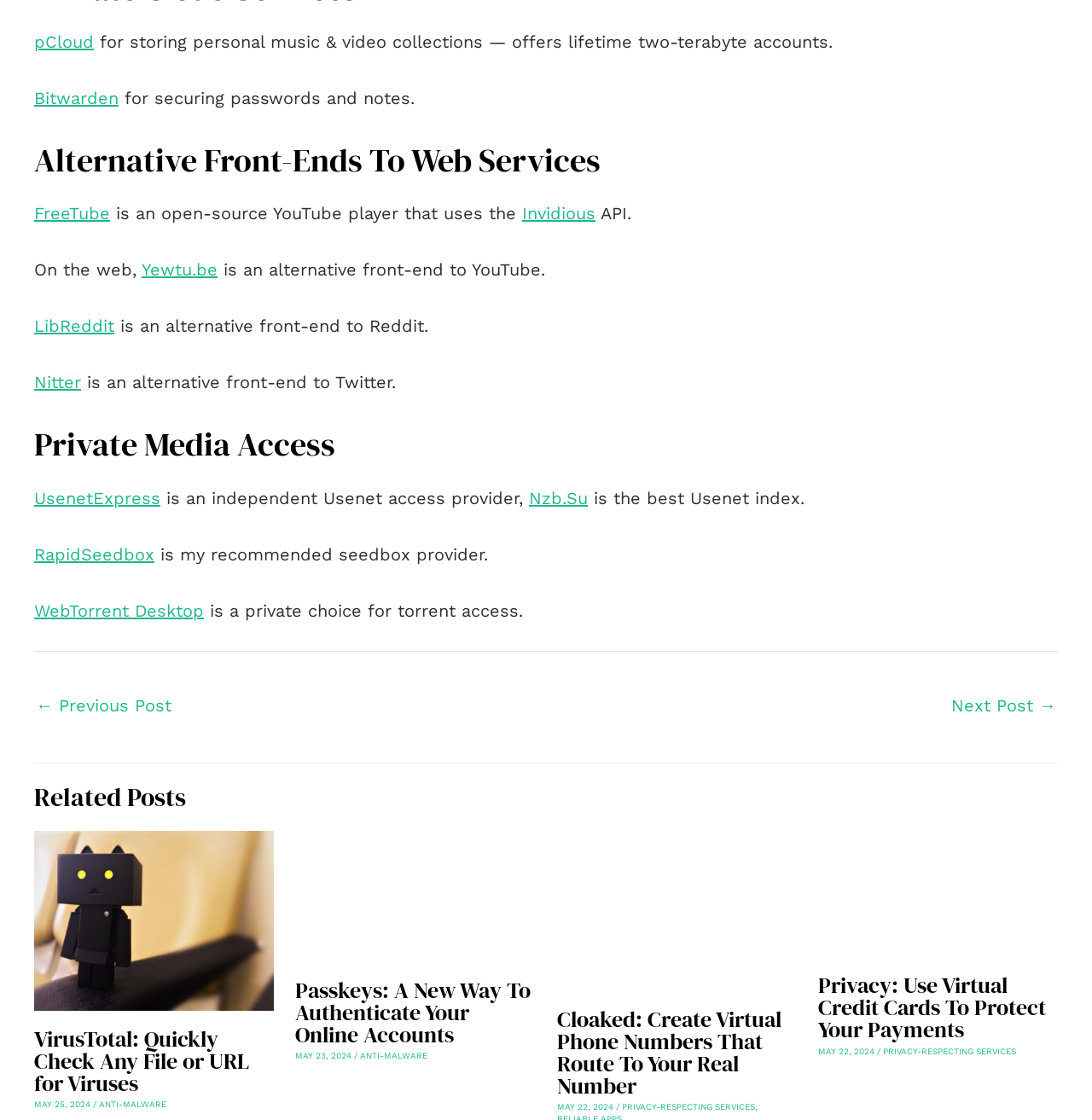Determine the bounding box coordinates for the clickable element to execute this instruction: "read more about VirusTotal: Quickly Check Any File or URL for Viruses". Provide the coordinates as four float numbers between 0 and 1, i.e., [left, top, right, bottom].

[0.031, 0.812, 0.251, 0.83]